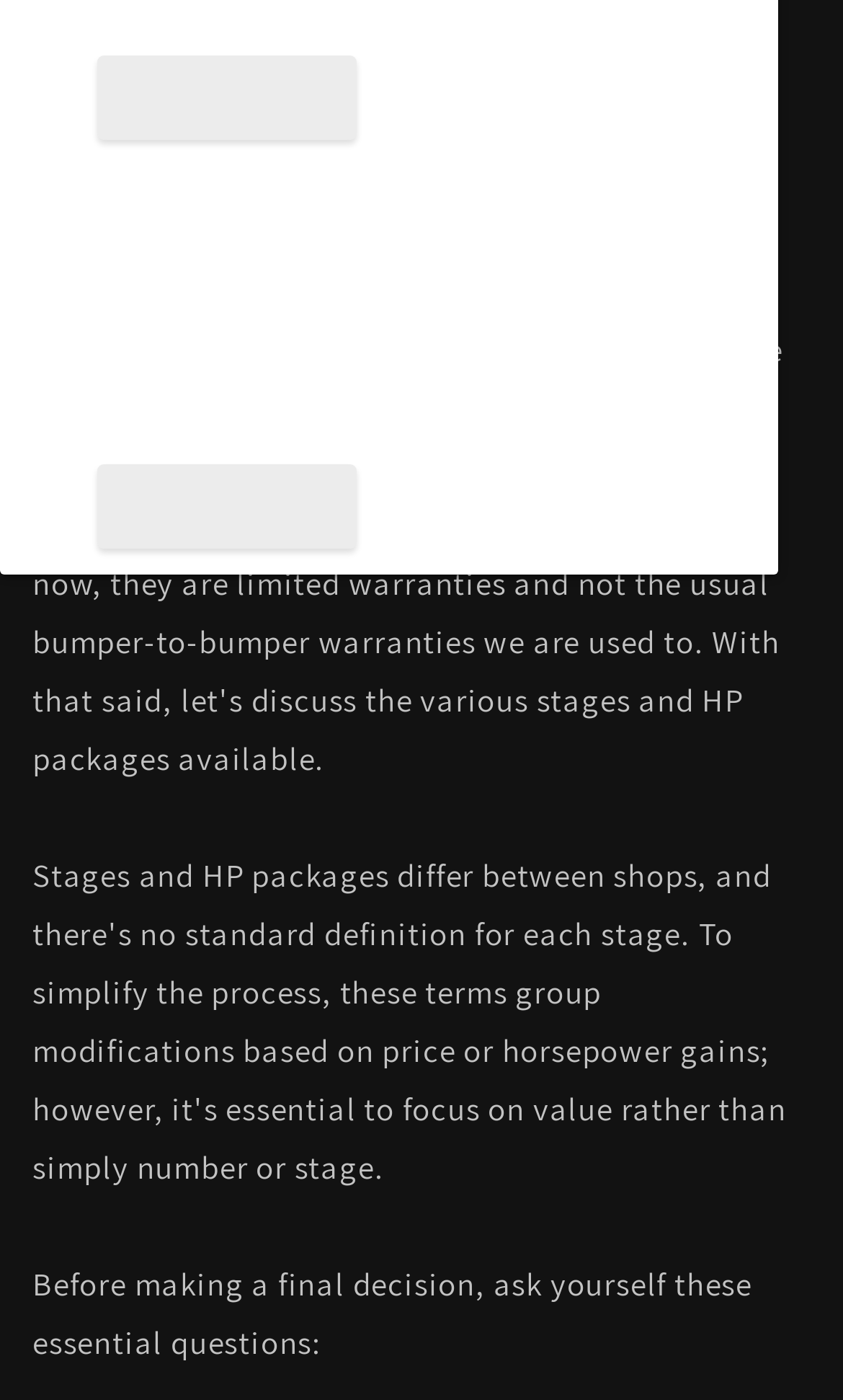Is the email address field required?
Please answer using one word or phrase, based on the screenshot.

Yes